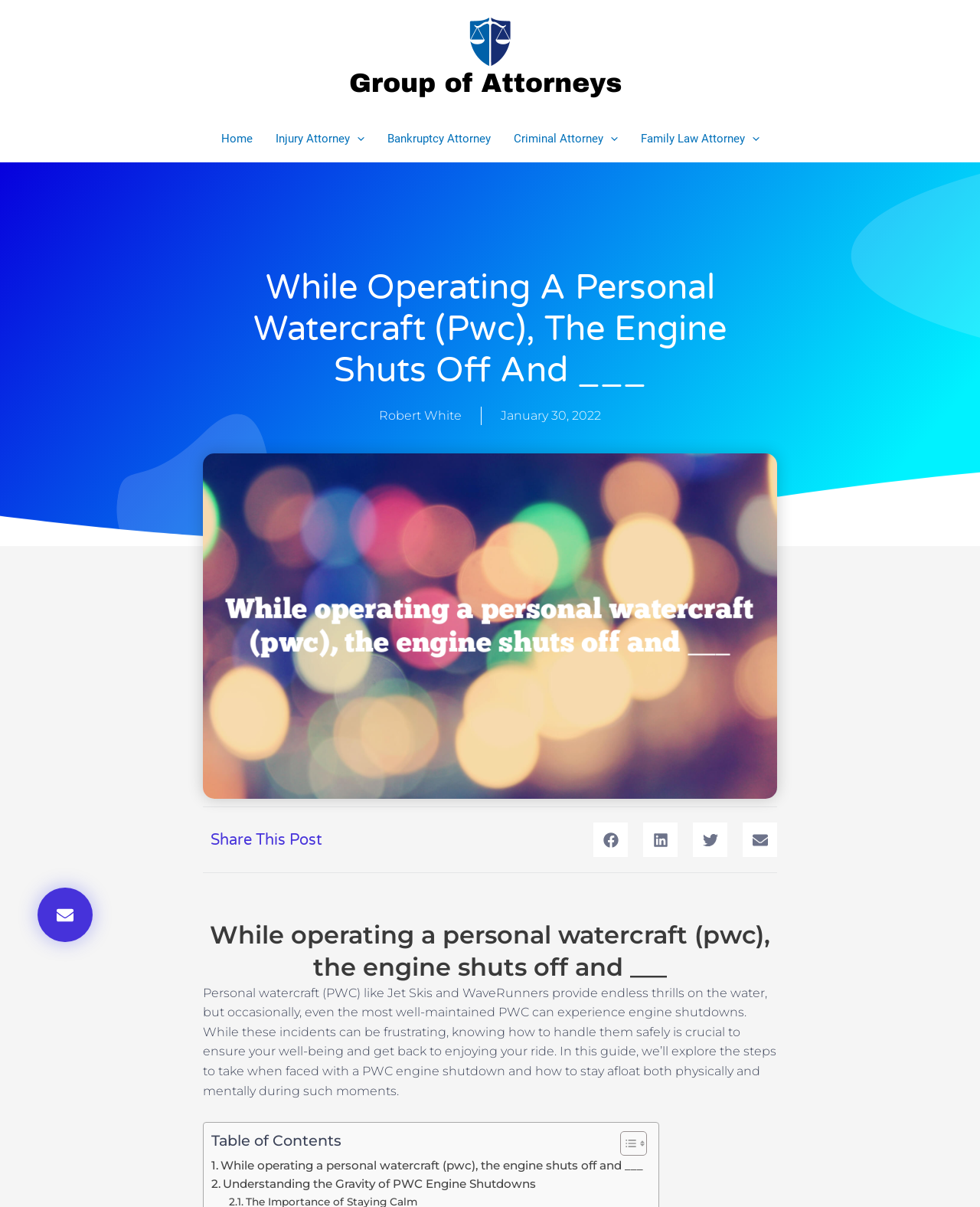What can be done with this article?
Based on the image content, provide your answer in one word or a short phrase.

Share on social media